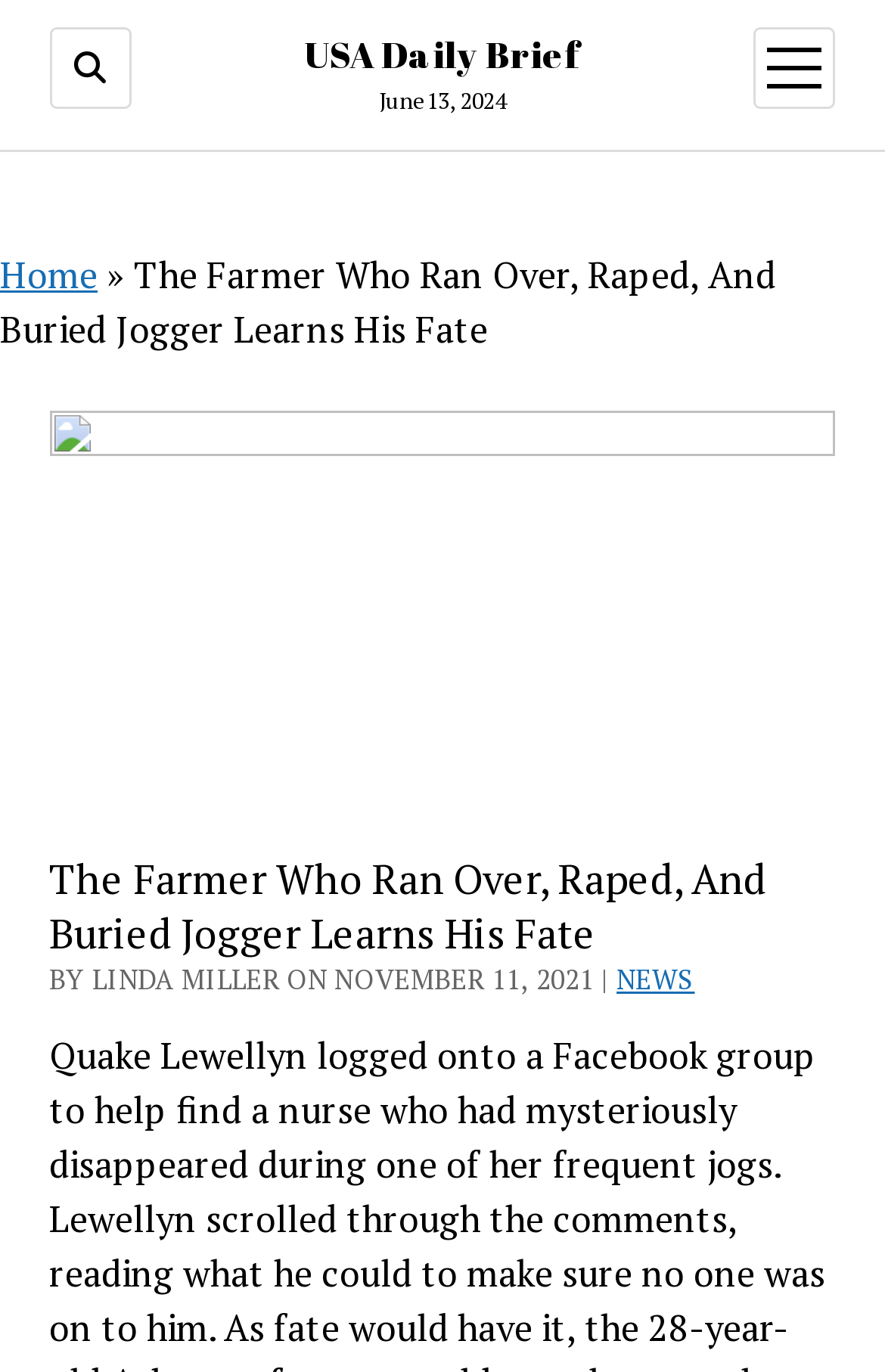Answer in one word or a short phrase: 
What is the category of the article?

NEWS